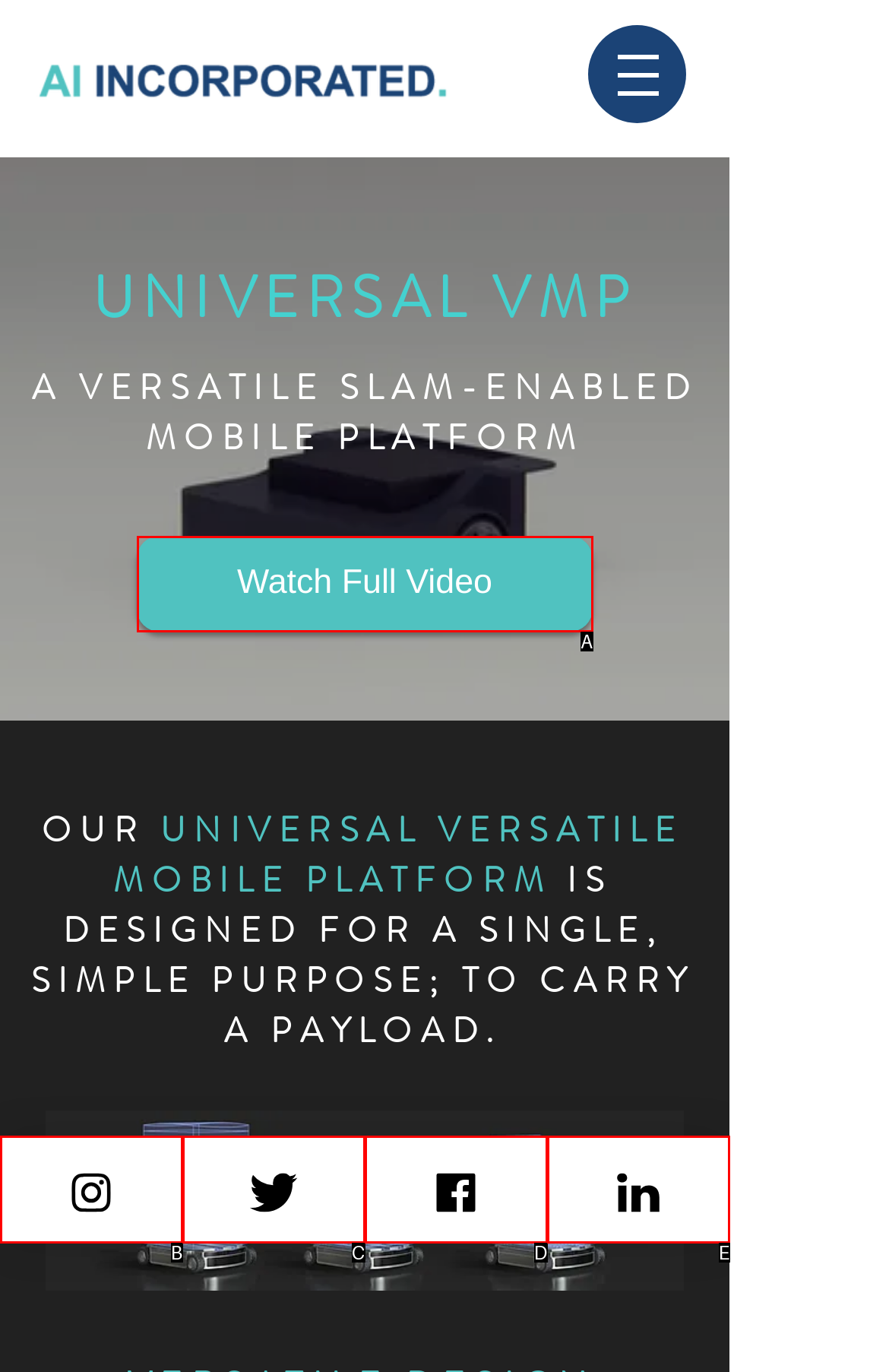Determine which UI element matches this description: Watch Full Video
Reply with the appropriate option's letter.

A